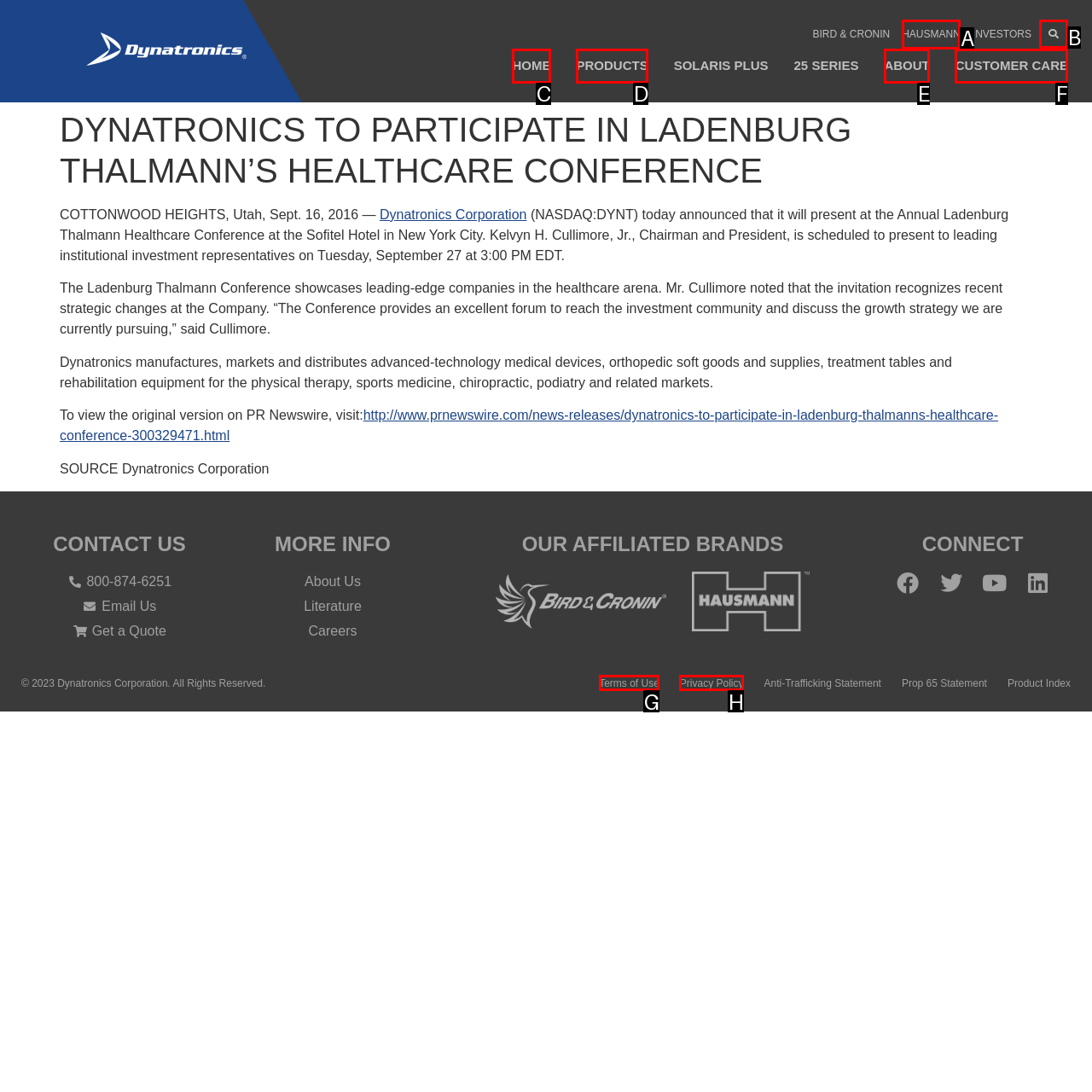Identify the letter of the UI element I need to click to carry out the following instruction: Search for something

B